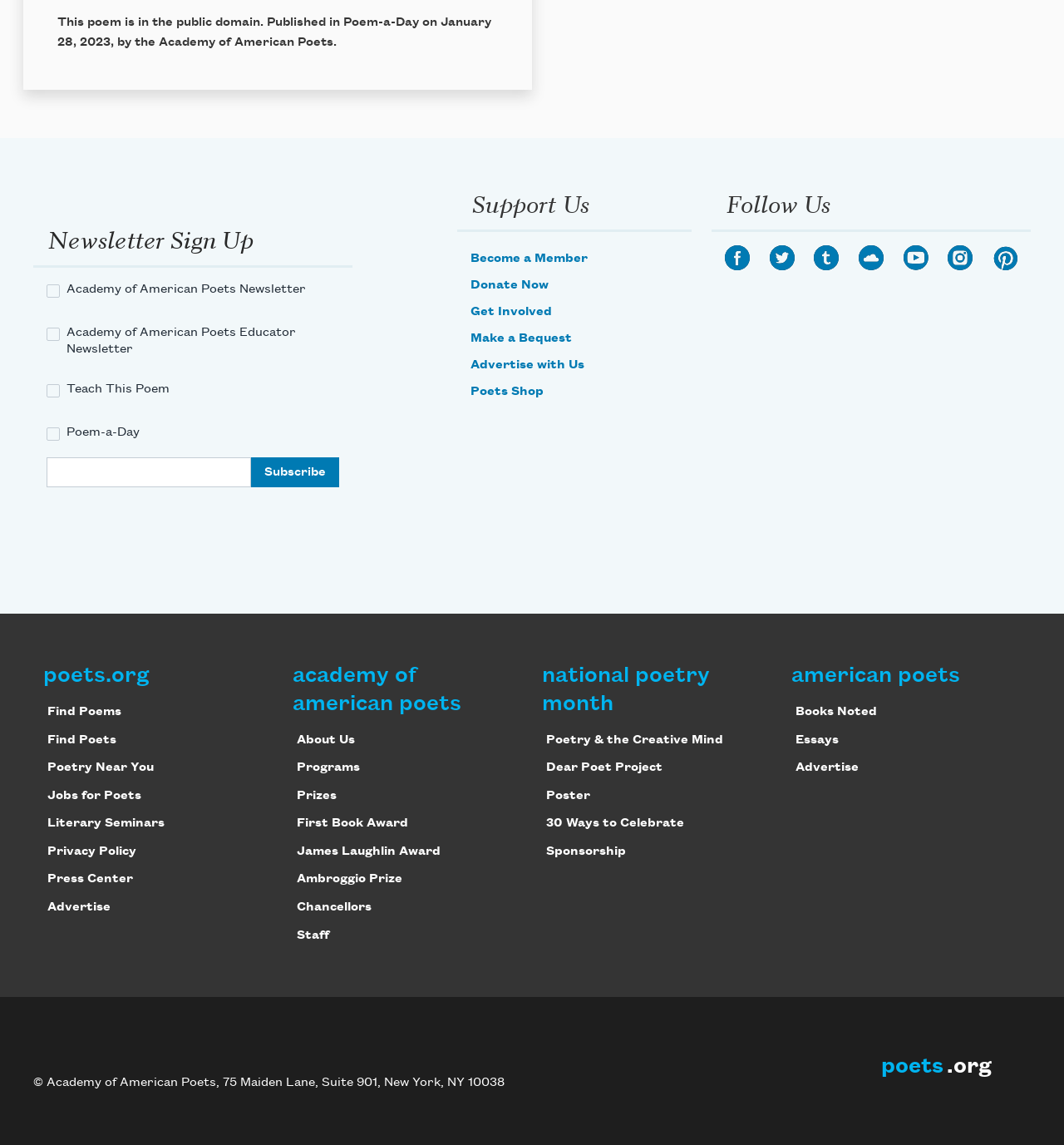Can you determine the bounding box coordinates of the area that needs to be clicked to fulfill the following instruction: "Check the 'RECENT POSTS'"?

None